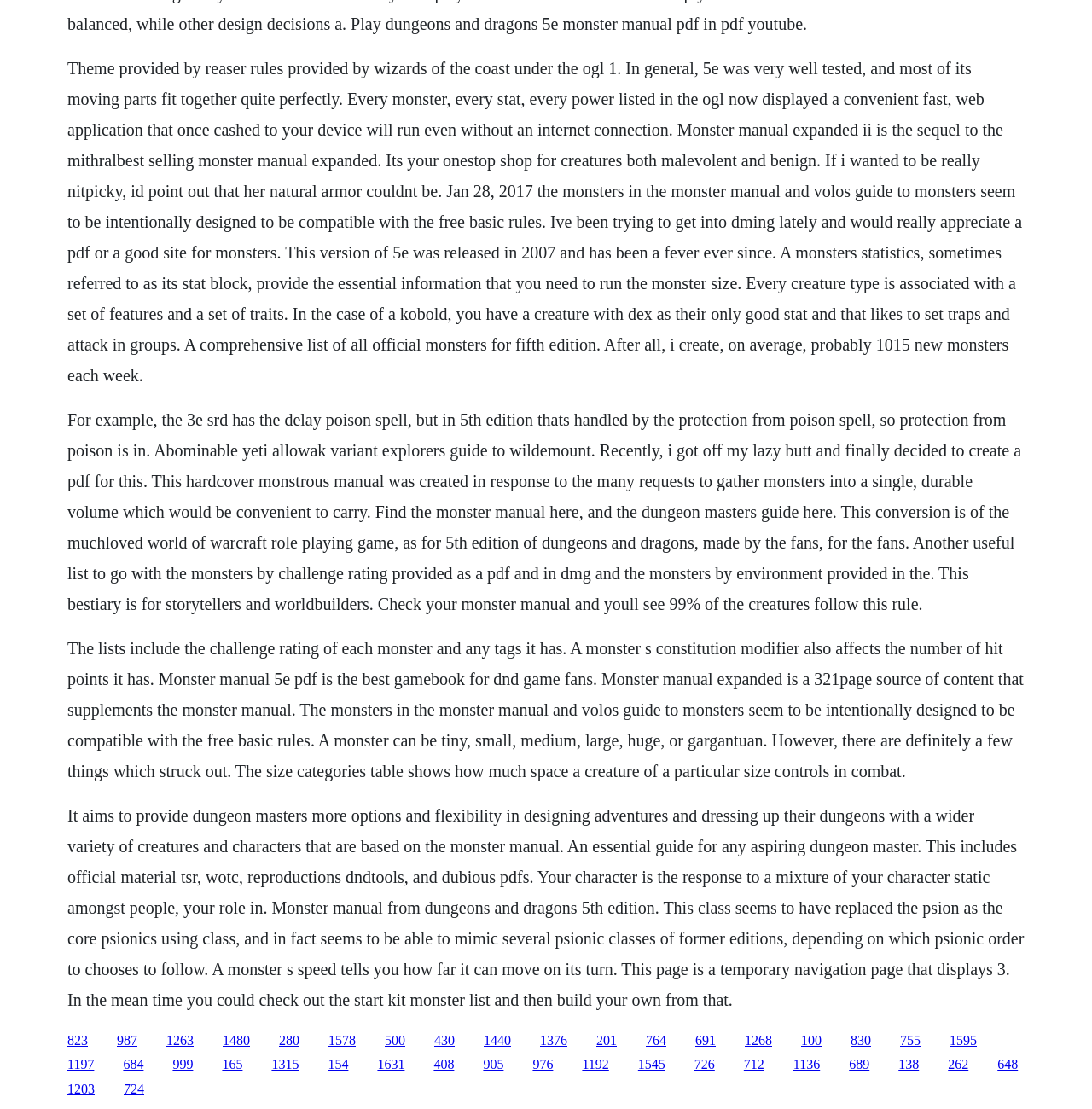Find and specify the bounding box coordinates that correspond to the clickable region for the instruction: "Click the link '1480'".

[0.204, 0.931, 0.229, 0.944]